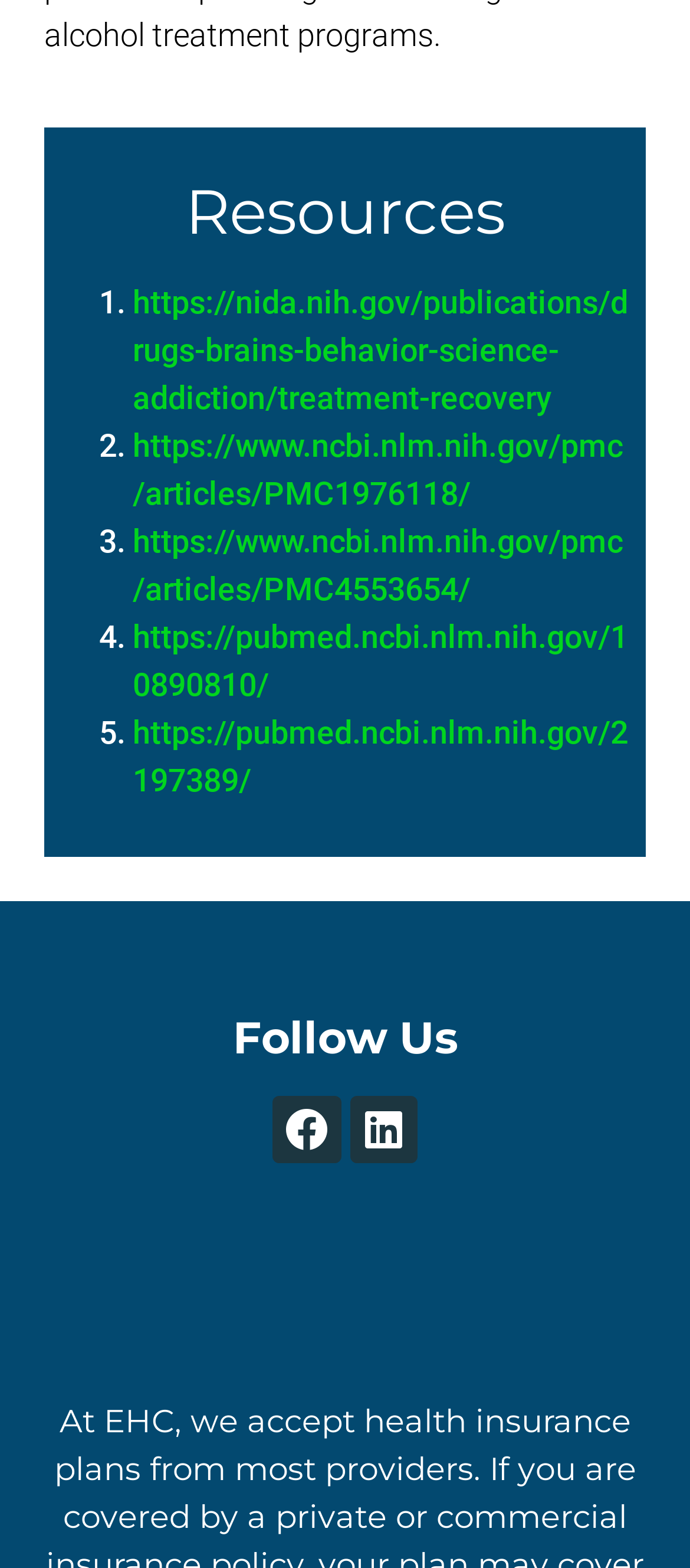Respond to the question below with a single word or phrase:
What is the logo at the bottom of the page?

Footer logo